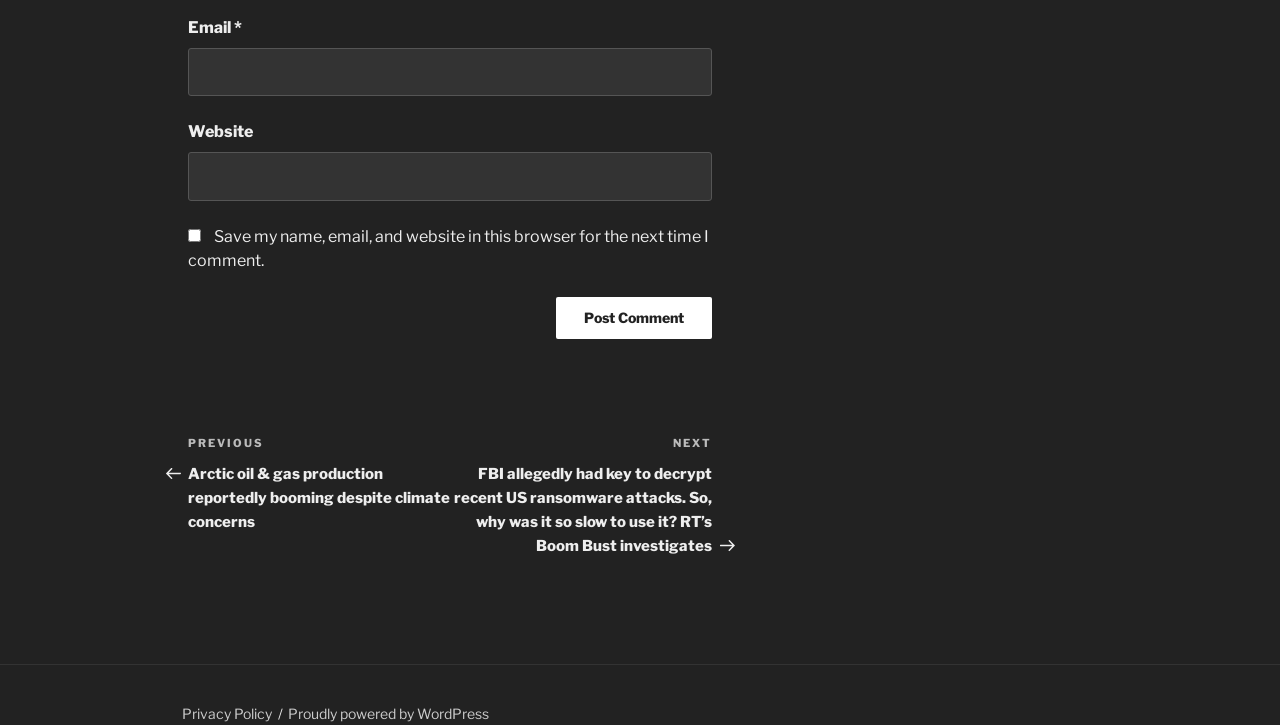Find and provide the bounding box coordinates for the UI element described with: "Privacy Policy".

[0.142, 0.972, 0.212, 0.996]